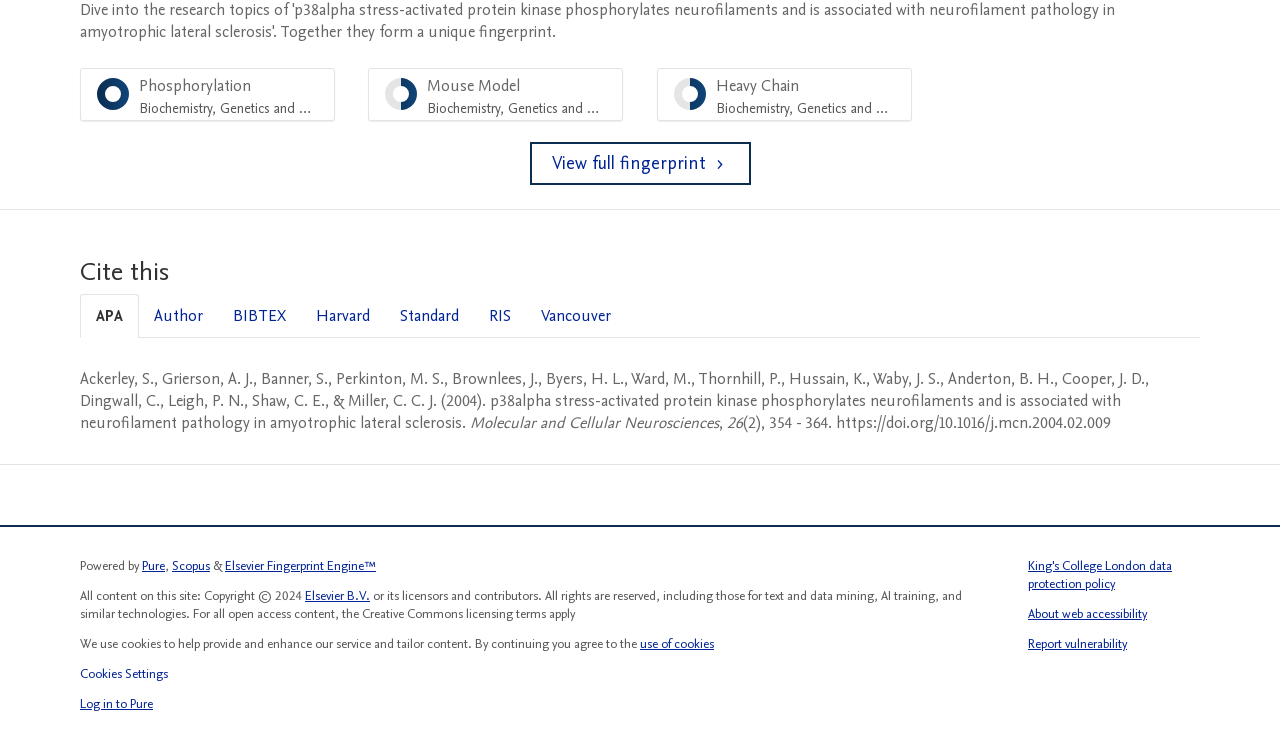What is the journal name of the article?
Provide a detailed and extensive answer to the question.

The journal name of the article can be found in the StaticText 'Molecular and Cellular Neurosciences'.